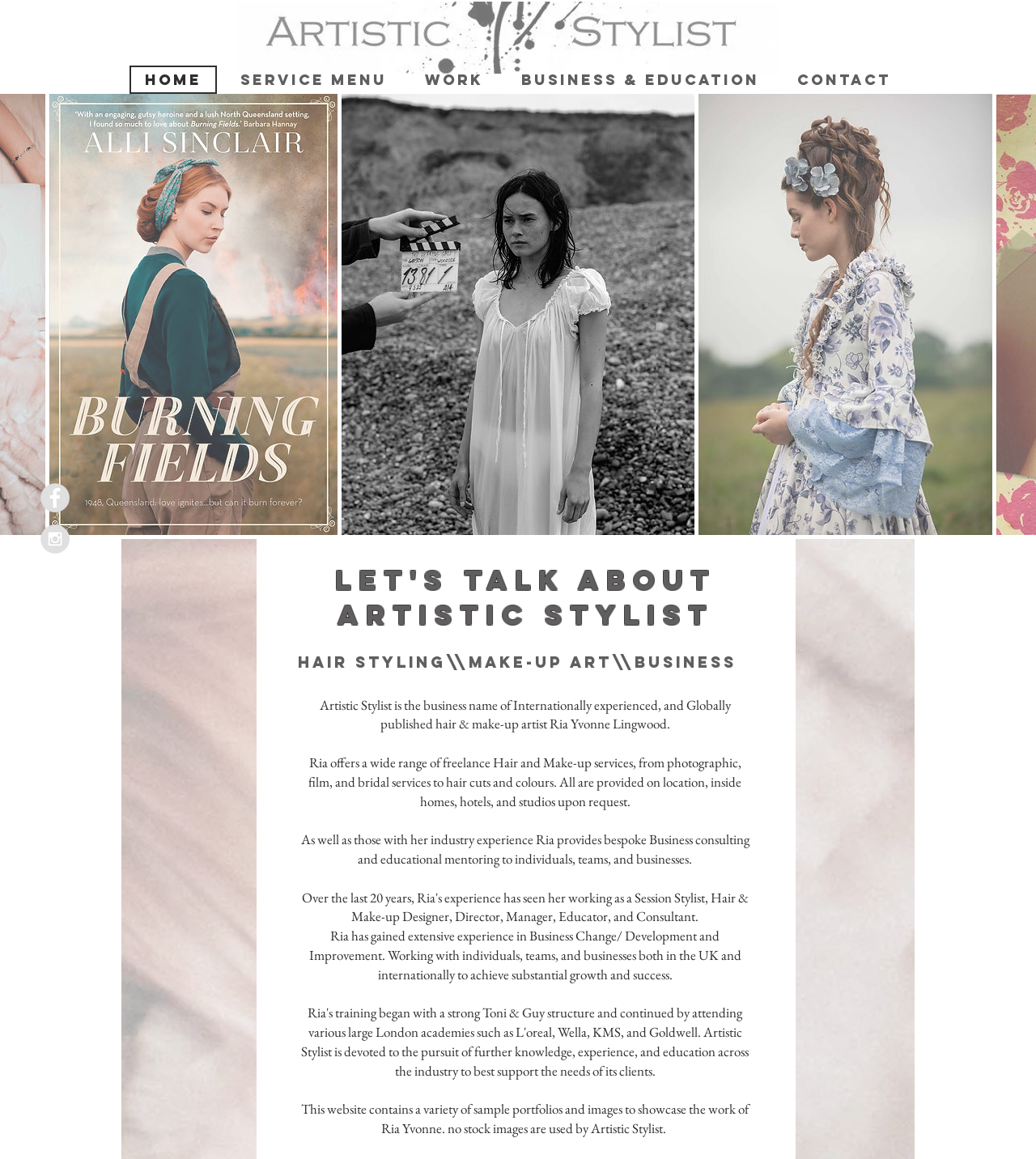Give a detailed account of the webpage.

The webpage is about Artistic Stylist, a bespoke hair and makeup service provided by Ria Yvonne, an internationally experienced and well-published artist. 

At the top of the page, there is a navigation bar with five links: HOME, SERVICE MENU, WORK, BUSINESS & EDUCATION, and CONTACT. Below the navigation bar, there is a social bar with two links to Facebook and Instagram, each accompanied by a grey circle icon. 

On the left side of the page, there is a large image with the title "Photographic and Film Hair and Make-up Artist Norfolk". 

The main content of the page is divided into two sections. The first section has a heading "Let's talk About Artistic Stylist" and provides an introduction to Ria Yvonne and her services. The text describes Ria's experience, services, and expertise in the hair and makeup industry, as well as her business consulting and educational mentoring services. 

The second section has a heading "Hair Styling\\Make-up ART\\BUSINESS" and appears to be a subheading or a title for the rest of the content. 

There is also an iframe element on the page, but its content is not described in the accessibility tree.